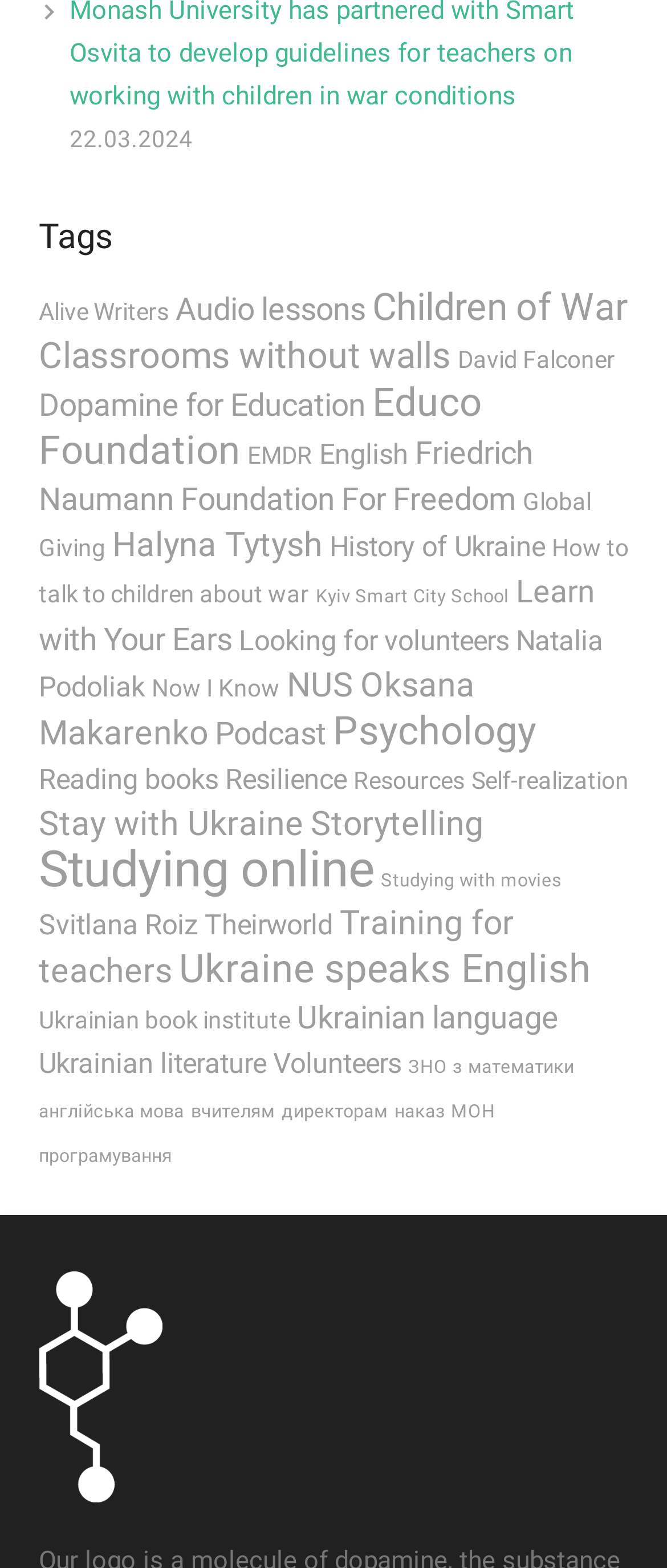Please specify the bounding box coordinates of the clickable region necessary for completing the following instruction: "Learn about 'Dopamine for Education'". The coordinates must consist of four float numbers between 0 and 1, i.e., [left, top, right, bottom].

[0.058, 0.246, 0.547, 0.269]